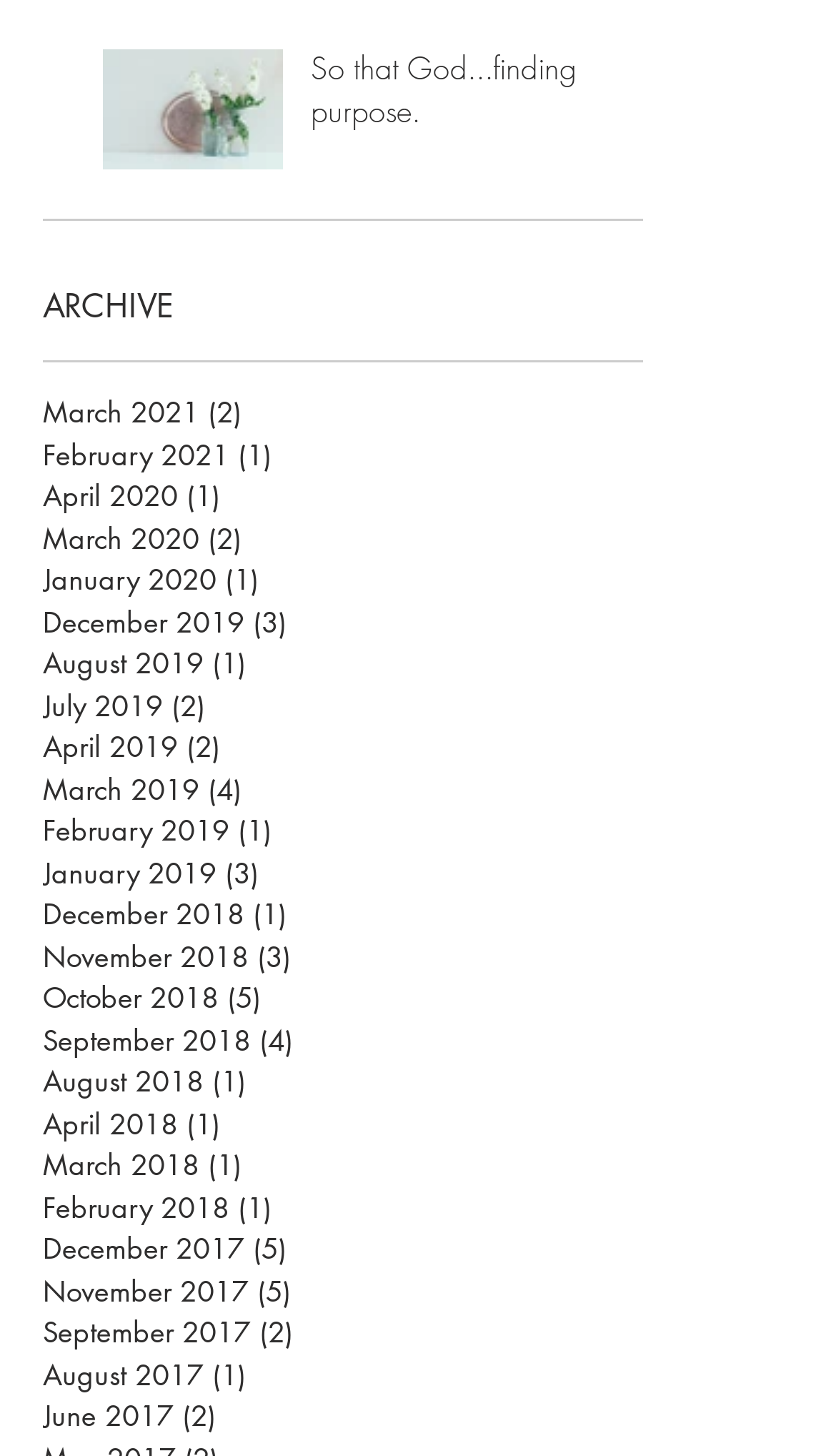Please identify the coordinates of the bounding box for the clickable region that will accomplish this instruction: "View post 'So that God...finding purpose'".

[0.372, 0.033, 0.7, 0.102]